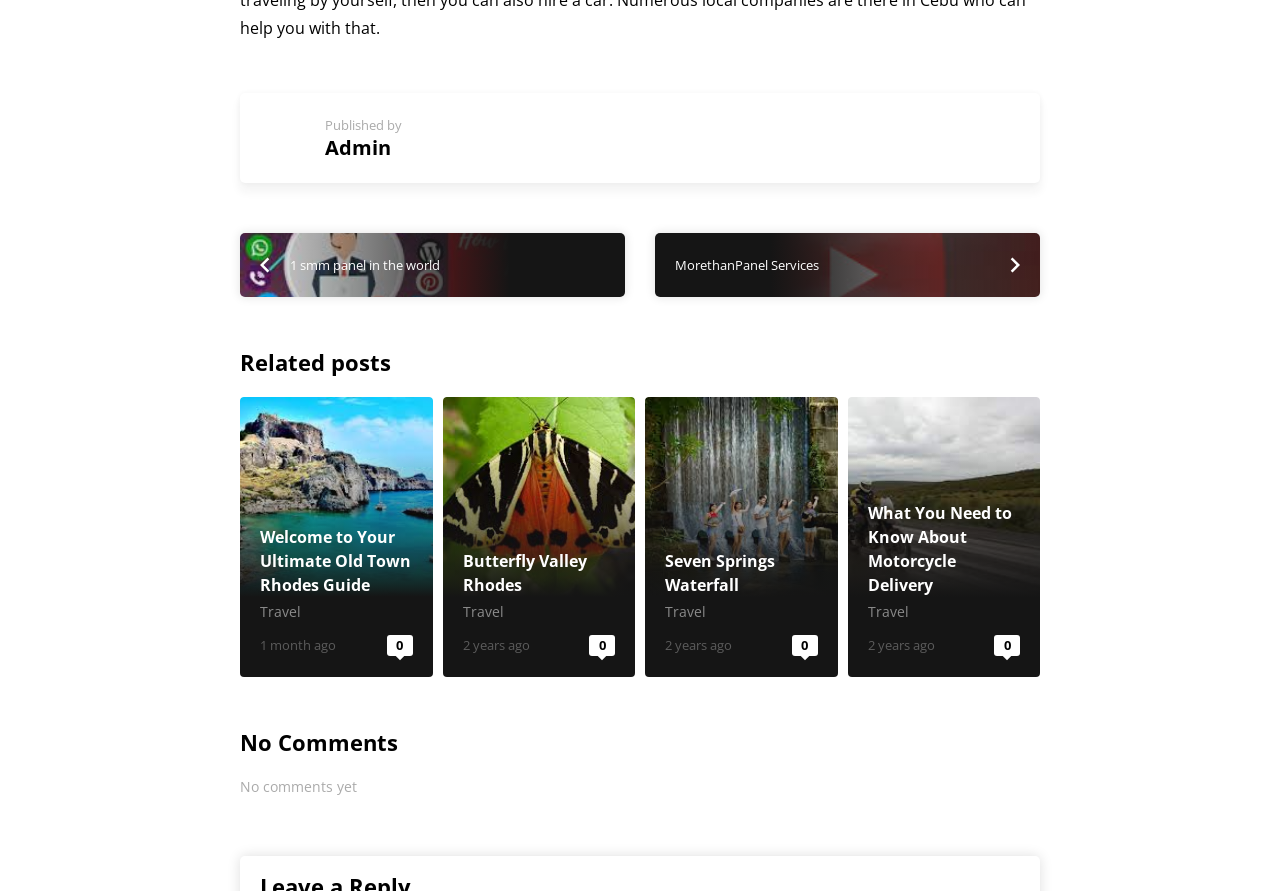Please specify the bounding box coordinates of the clickable region necessary for completing the following instruction: "Click on '1 smm panel in the world'". The coordinates must consist of four float numbers between 0 and 1, i.e., [left, top, right, bottom].

[0.188, 0.262, 0.488, 0.333]